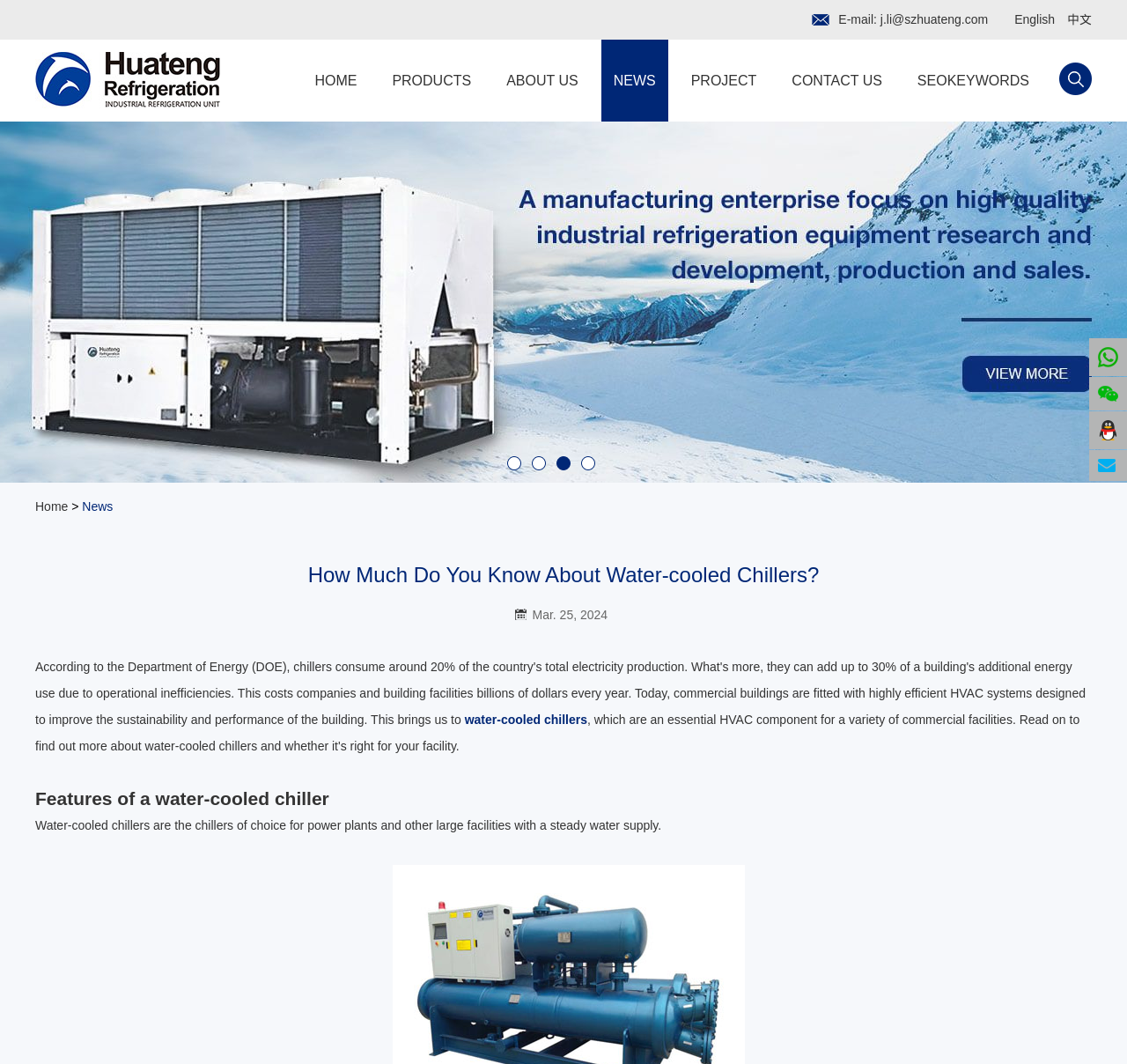What is the date of the latest article?
Look at the image and answer with only one word or phrase.

Mar. 25, 2024